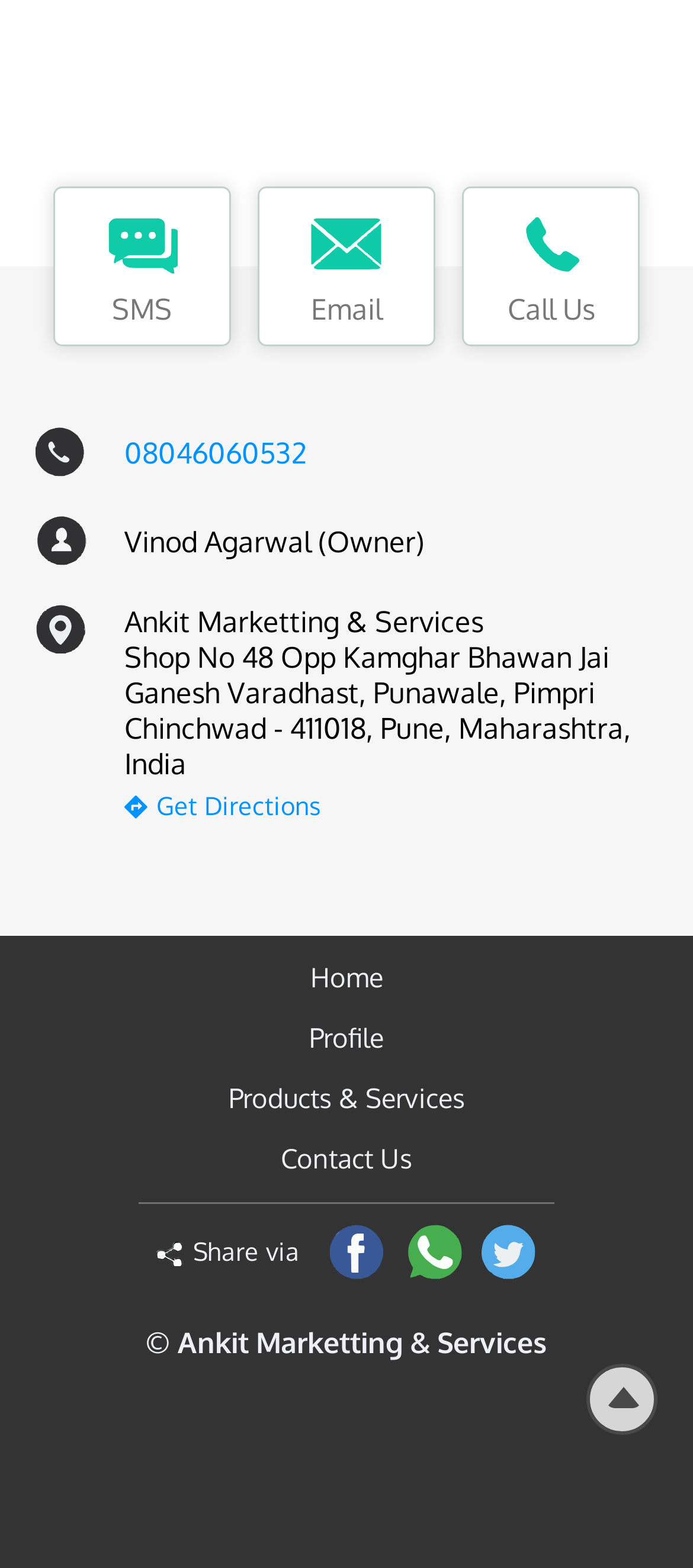Bounding box coordinates must be specified in the format (top-left x, top-left y, bottom-right x, bottom-right y). All values should be floating point numbers between 0 and 1. What are the bounding box coordinates of the UI element described as: Ankit Marketting & Services

[0.179, 0.385, 0.697, 0.408]